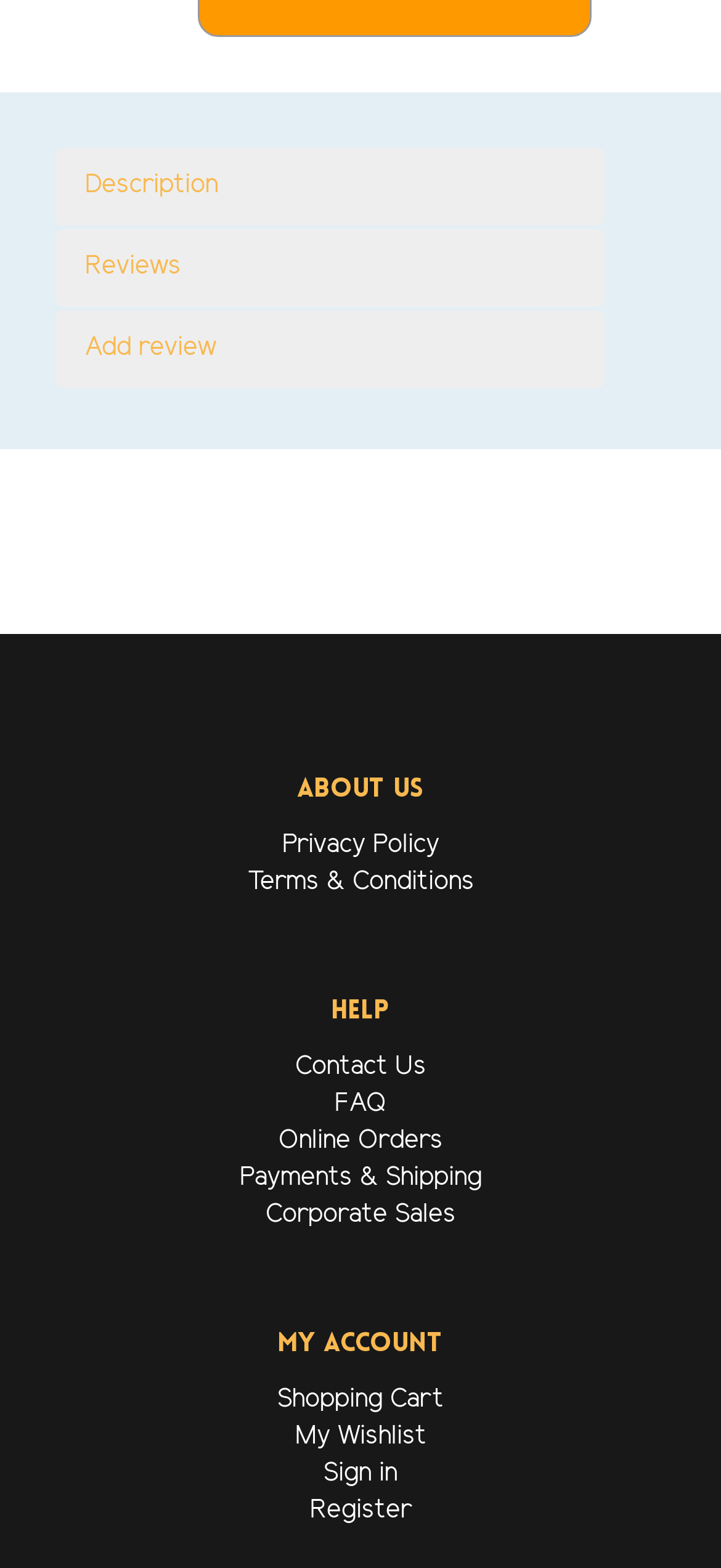Please identify the coordinates of the bounding box that should be clicked to fulfill this instruction: "Read reviews".

[0.077, 0.147, 0.838, 0.196]